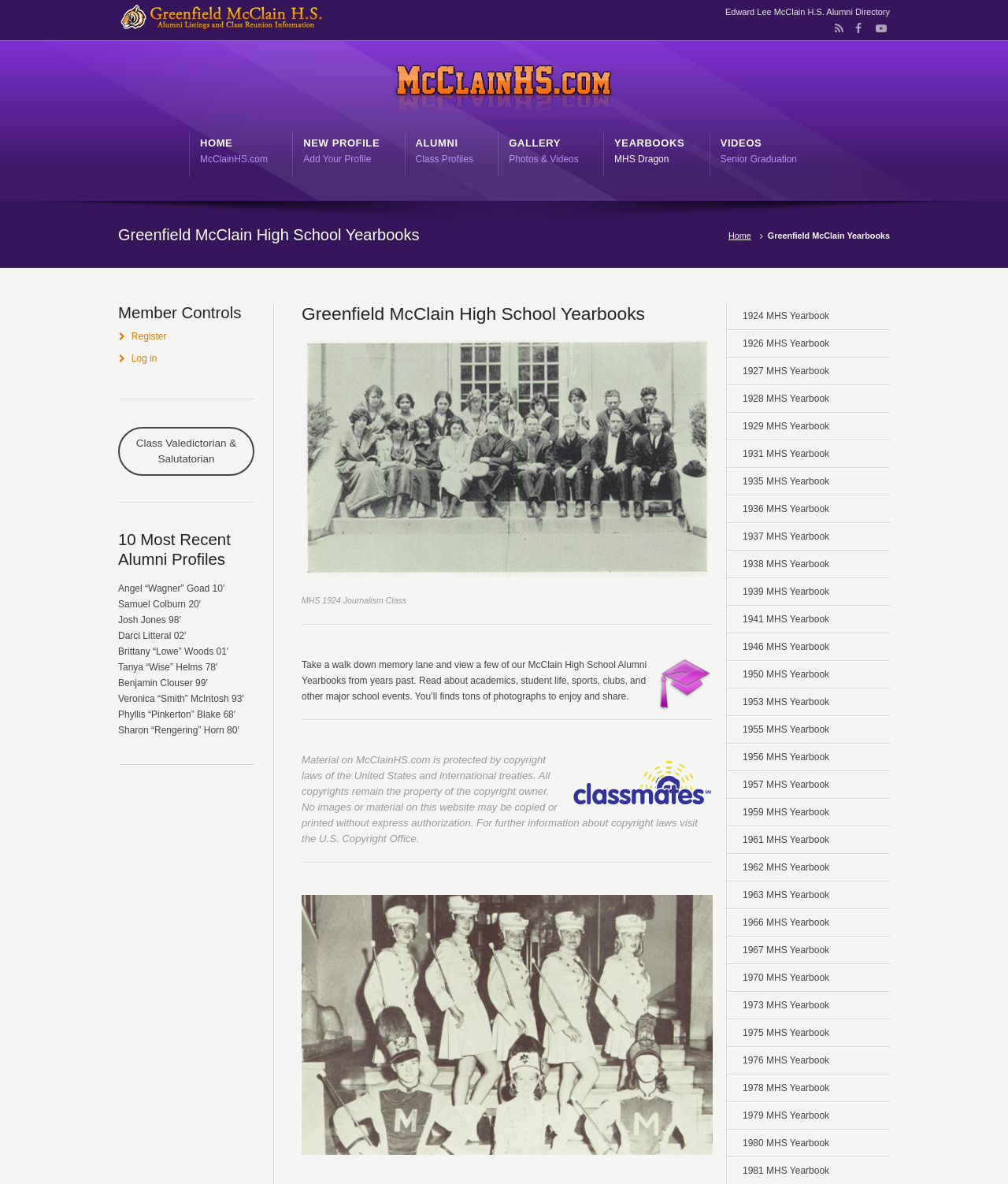Identify the bounding box of the HTML element described as: "parent_node: HOME".

[0.117, 0.055, 0.883, 0.094]